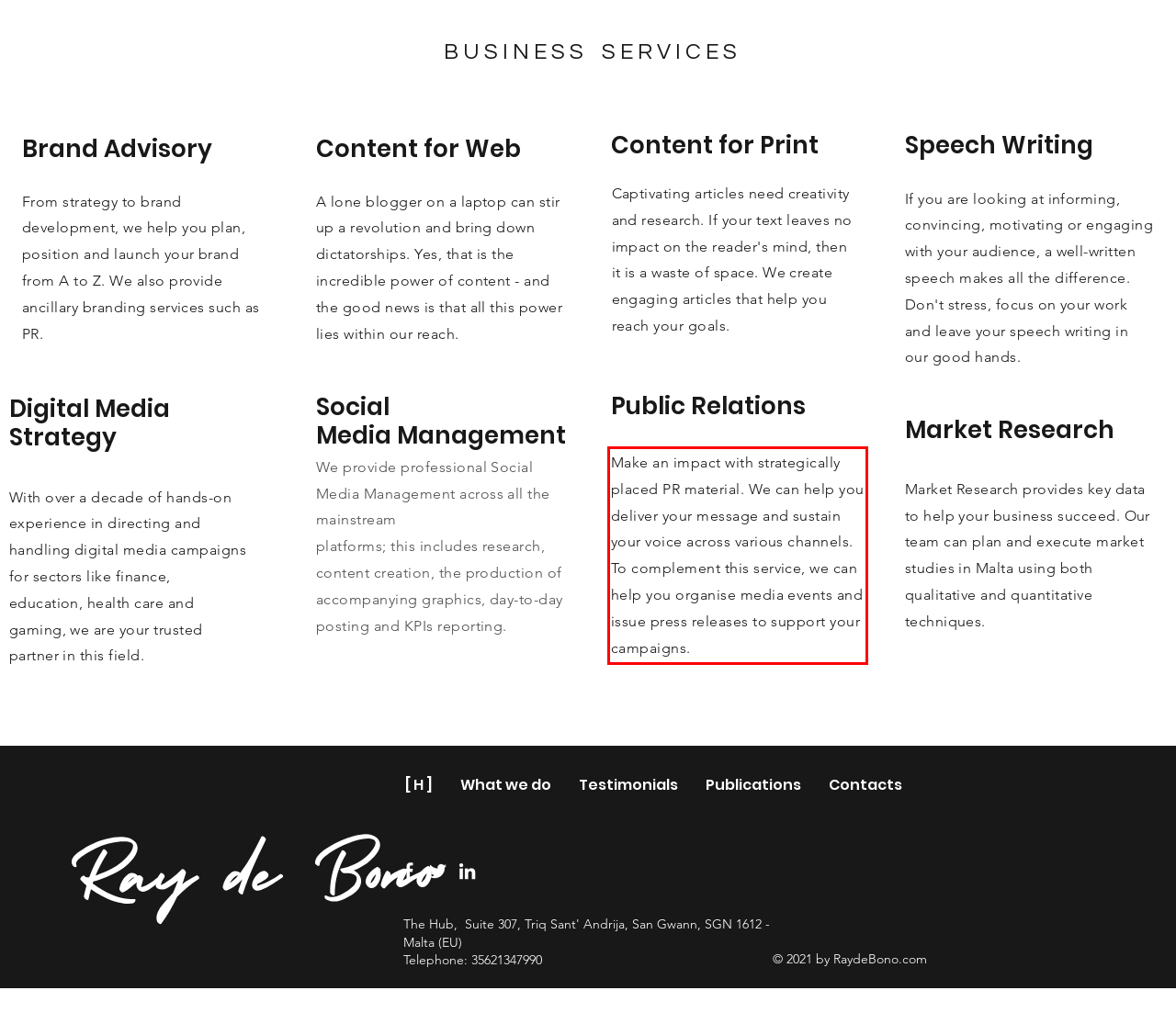Please identify the text within the red rectangular bounding box in the provided webpage screenshot.

Make an impact with strategically placed PR material. We can help you deliver your message and sustain your voice across various channels. To complement this service, we can help you organise media events and issue press releases to support your campaigns.